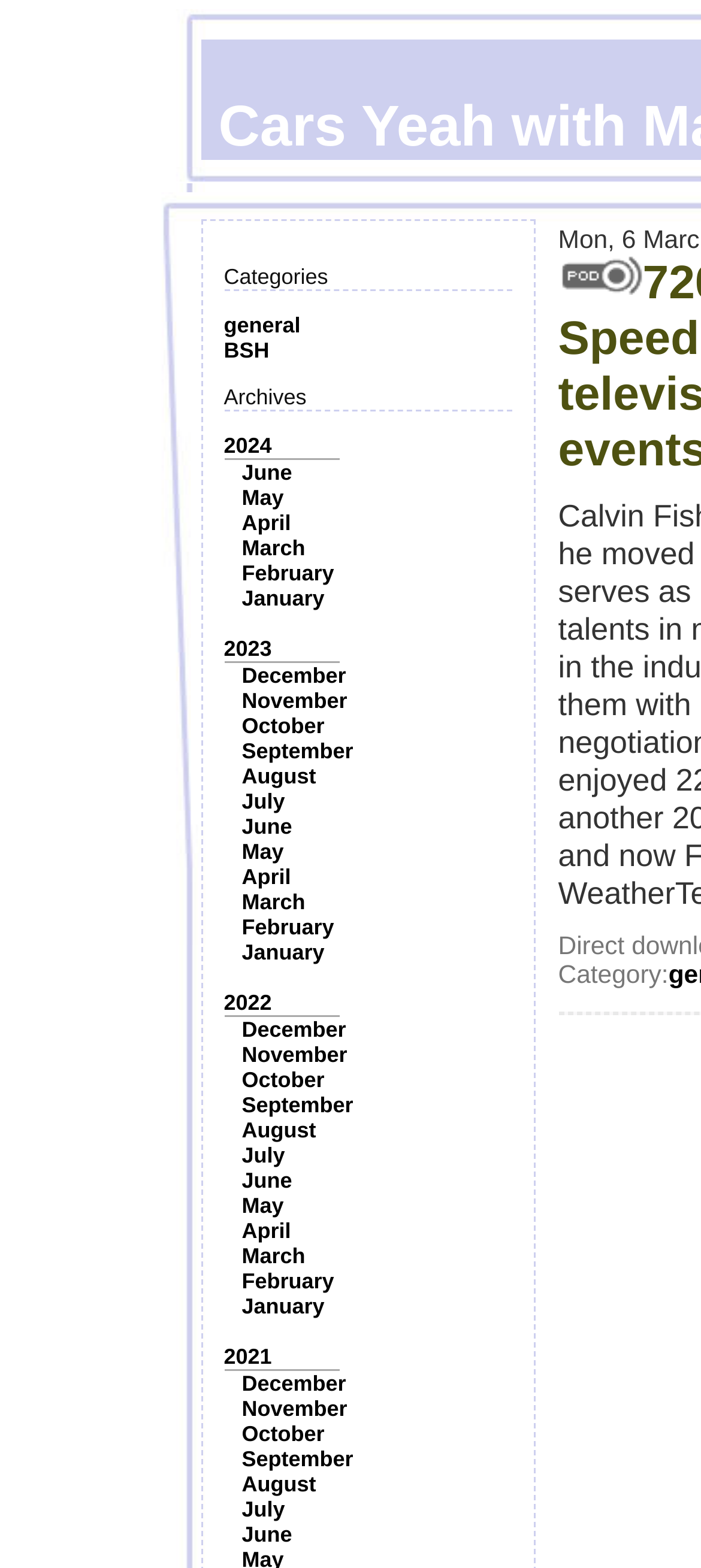Reply to the question with a single word or phrase:
What are the archives of the webpage organized by?

Years and months